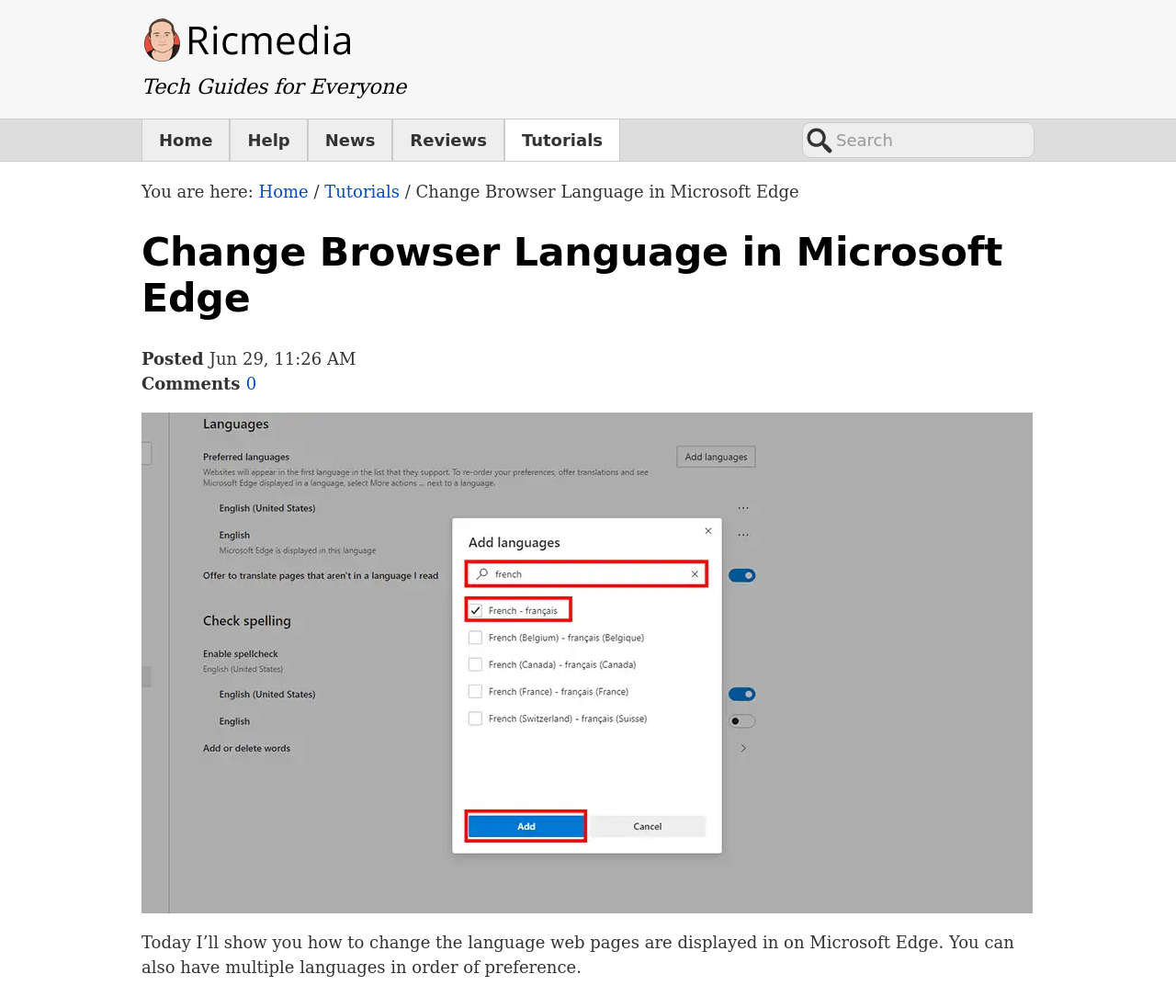How many comments are there on this article?
Refer to the image and provide a one-word or short phrase answer.

0